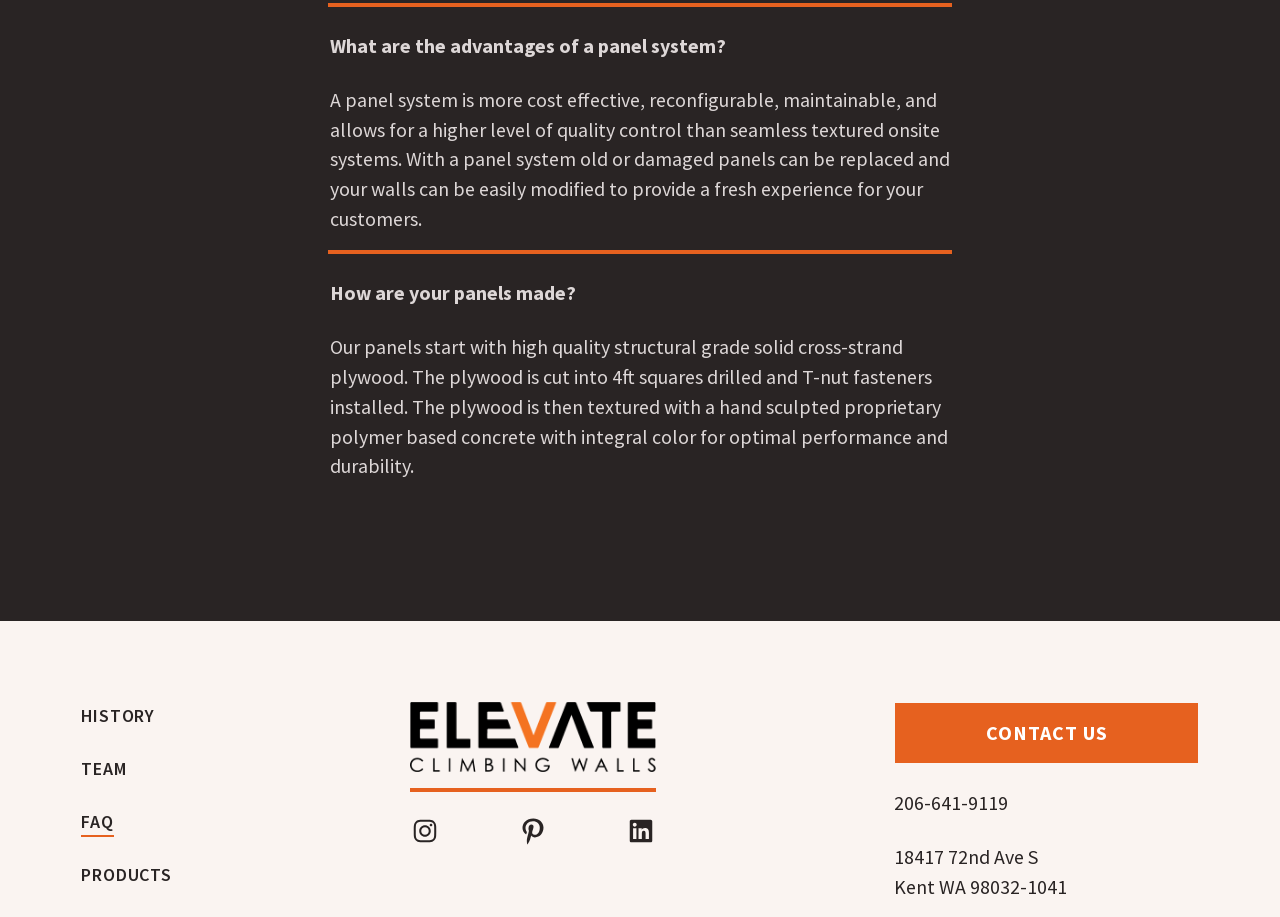Determine the bounding box coordinates for the UI element described. Format the coordinates as (top-left x, top-left y, bottom-right x, bottom-right y) and ensure all values are between 0 and 1. Element description: CONTACT US

[0.698, 0.776, 0.937, 0.844]